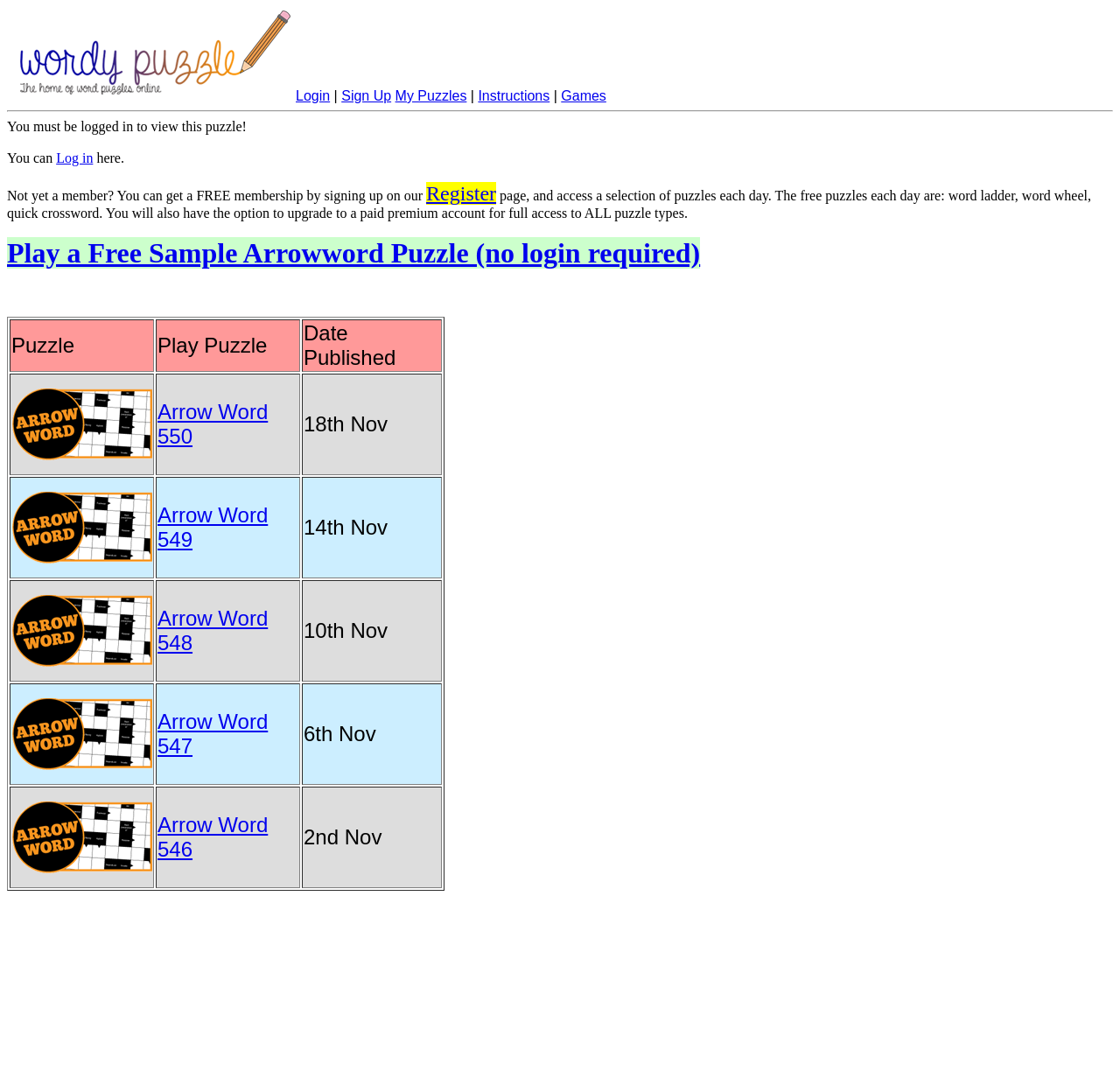Can you provide the bounding box coordinates for the element that should be clicked to implement the instruction: "Click on Play a Free Sample Arrowword Puzzle"?

[0.006, 0.22, 0.625, 0.249]